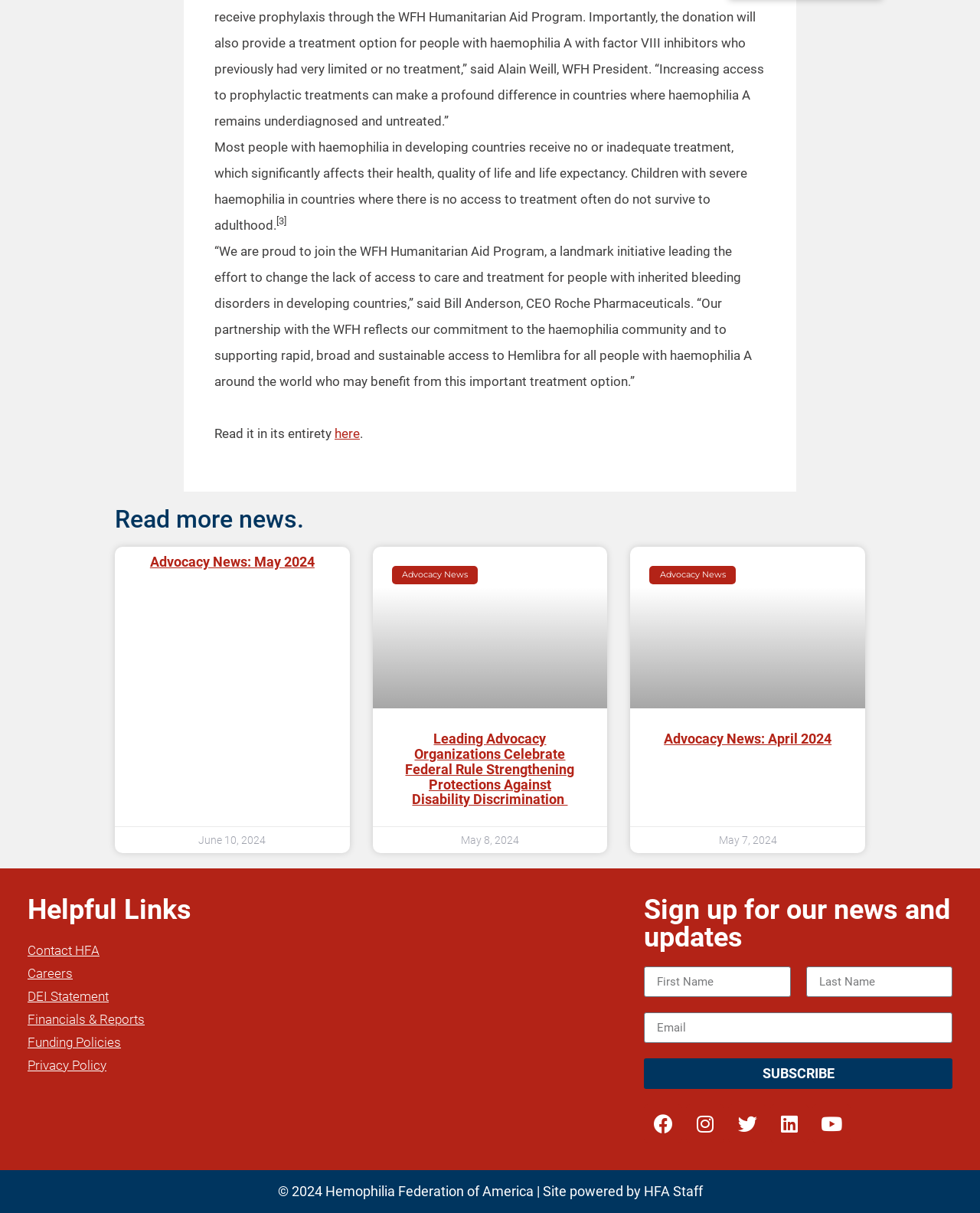What is the purpose of the 'Sign up for our news and updates' section?
Answer the question with a thorough and detailed explanation.

The 'Sign up for our news and updates' section appears to be a form that allows users to subscribe to a newsletter or receive updates from the Hemophilia Federation of America. It requires users to input their first name, last name, and email address, and provides an alternative method to subscribe through social media platforms.